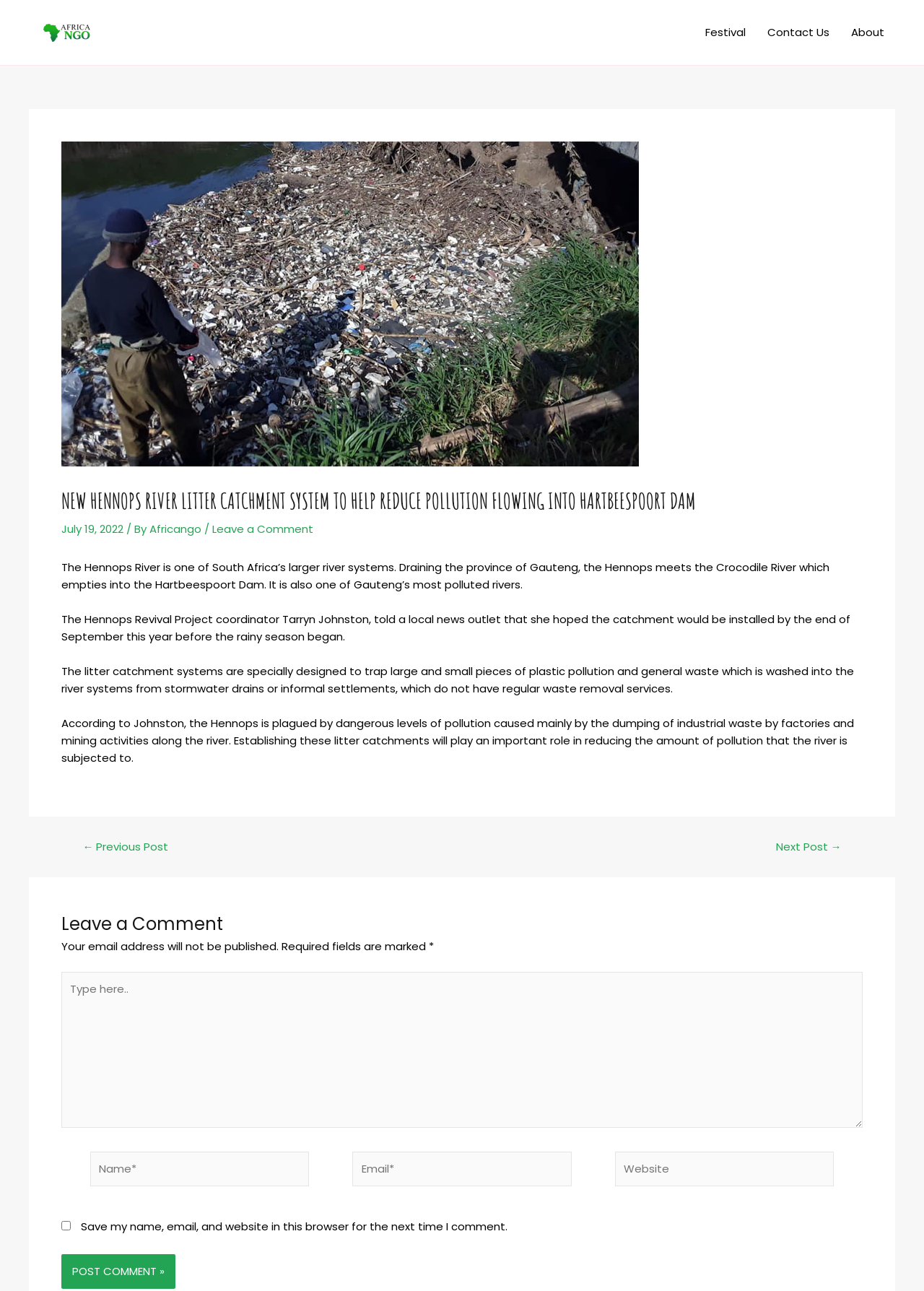Select the bounding box coordinates of the element I need to click to carry out the following instruction: "Click the 'Africa Ngo' link".

[0.031, 0.019, 0.113, 0.03]